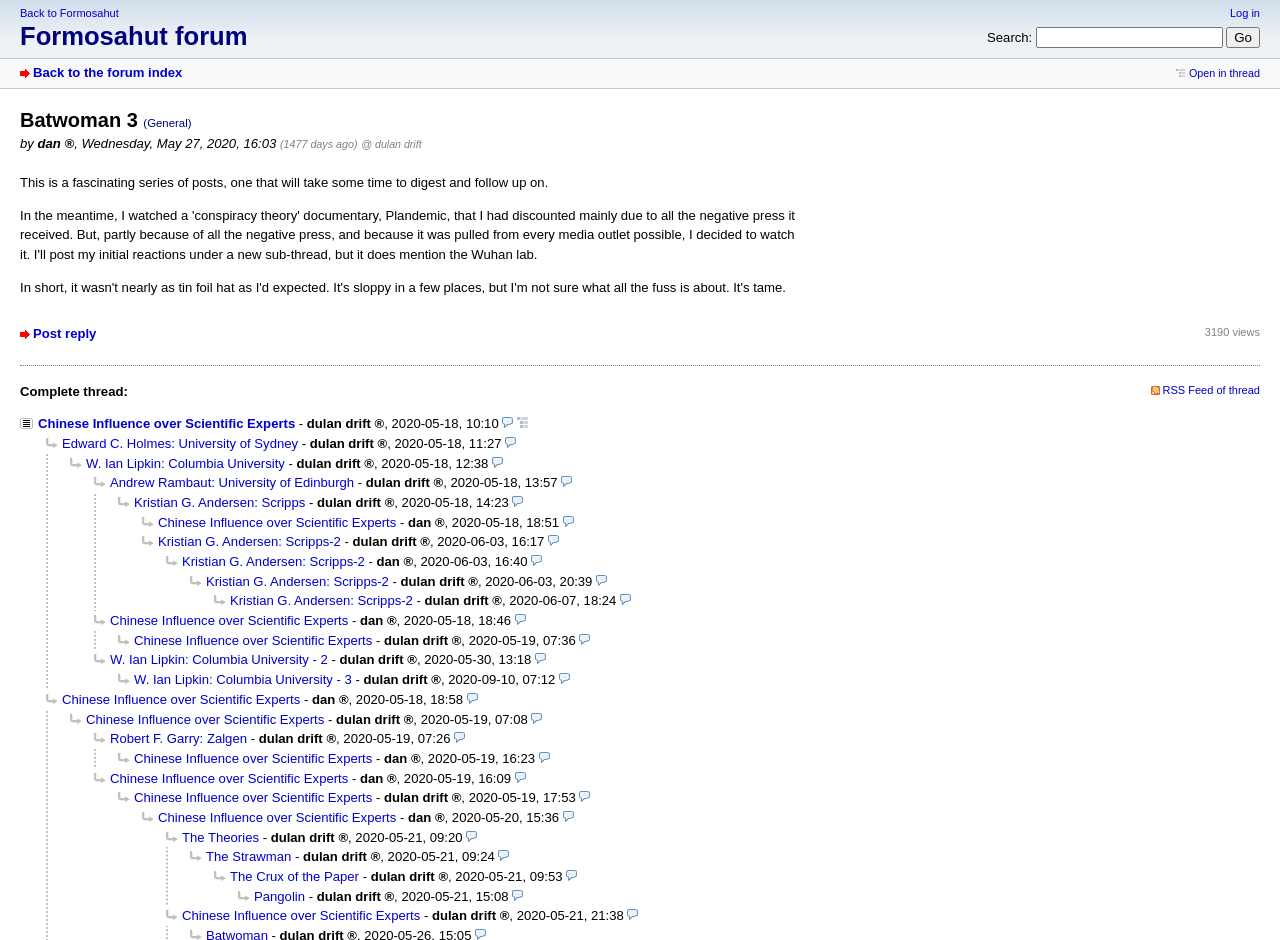Write an exhaustive caption that covers the webpage's main aspects.

The webpage is a forum discussion page titled "Batwoman 3" on the Formosahut forum. At the top left, there is a link to go "Back to Formosahut" and a heading that displays the forum name. On the top right, there is a link to "Log in" and a search form with a search box and a "Go" button.

Below the search form, there is a link to go "Back to the forum index" and another link to "Open in thread". The main content of the page is an article with a heading "Batwoman 3 (General)" and a description that reads "This is a fascinating series of posts, one that will take some time to digest and follow up on." The article is posted by "Administrator" with the username "dan" and has a timestamp of "Wednesday, May 27, 2020, 16:03" with a note that it was posted "1477 days ago".

Below the article, there is a footer section with a link to "Post reply" and a note that the thread has "3190 views". Following the footer, there is a horizontal separator line. Below the separator, there is a section that displays a list of thread posts, each with a link to the post, the author's name, a timestamp, and a brief description. There are also some images scattered throughout the list, likely representing icons or avatars.

The list of thread posts takes up most of the page, with each post separated by a small gap. The posts are arranged in a vertical list, with the most recent post at the top. The webpage has a total of 9 thread posts, each with a similar format and content.